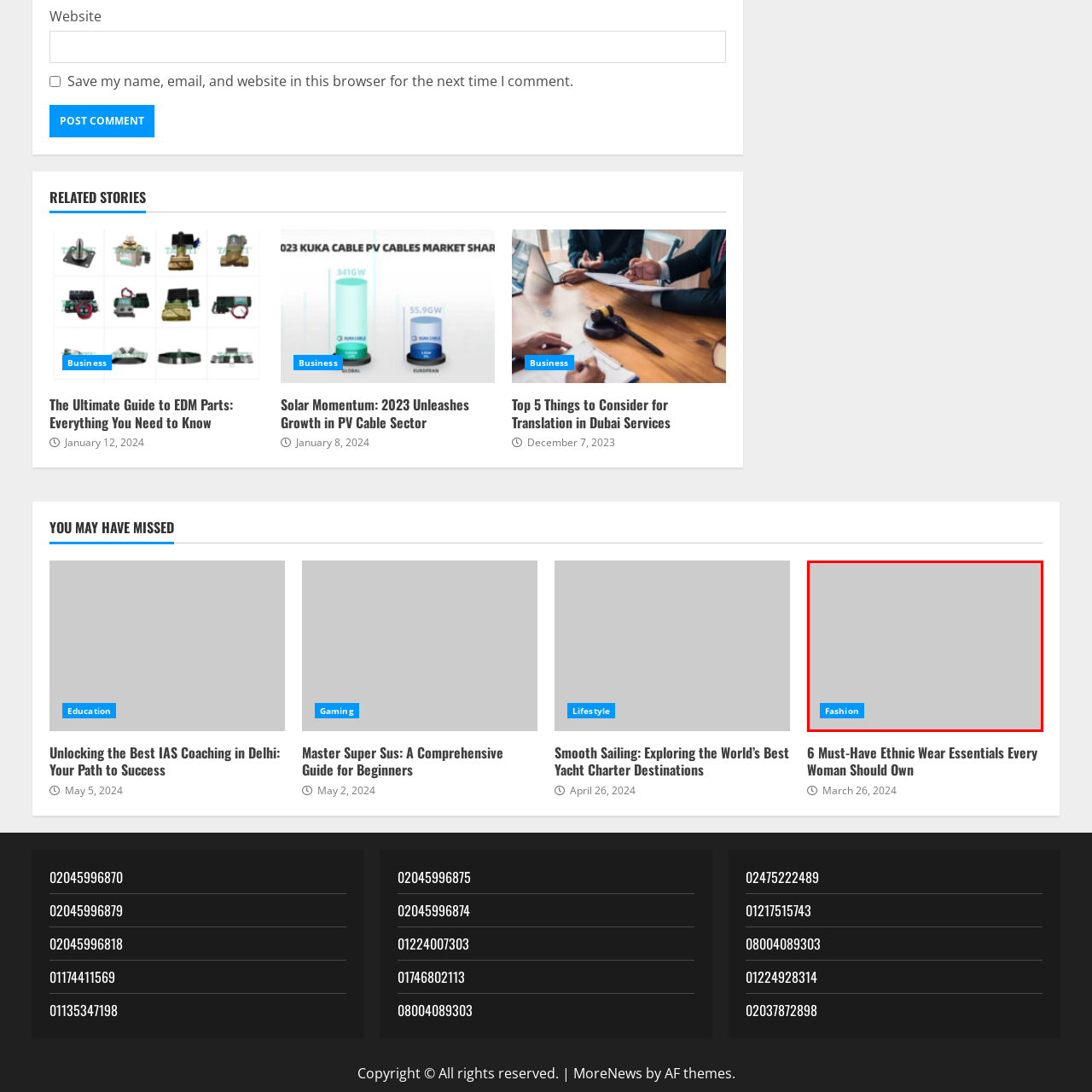Examine the portion of the image marked by the red rectangle, What is the theme of the category? Answer concisely using a single word or phrase.

style and trends